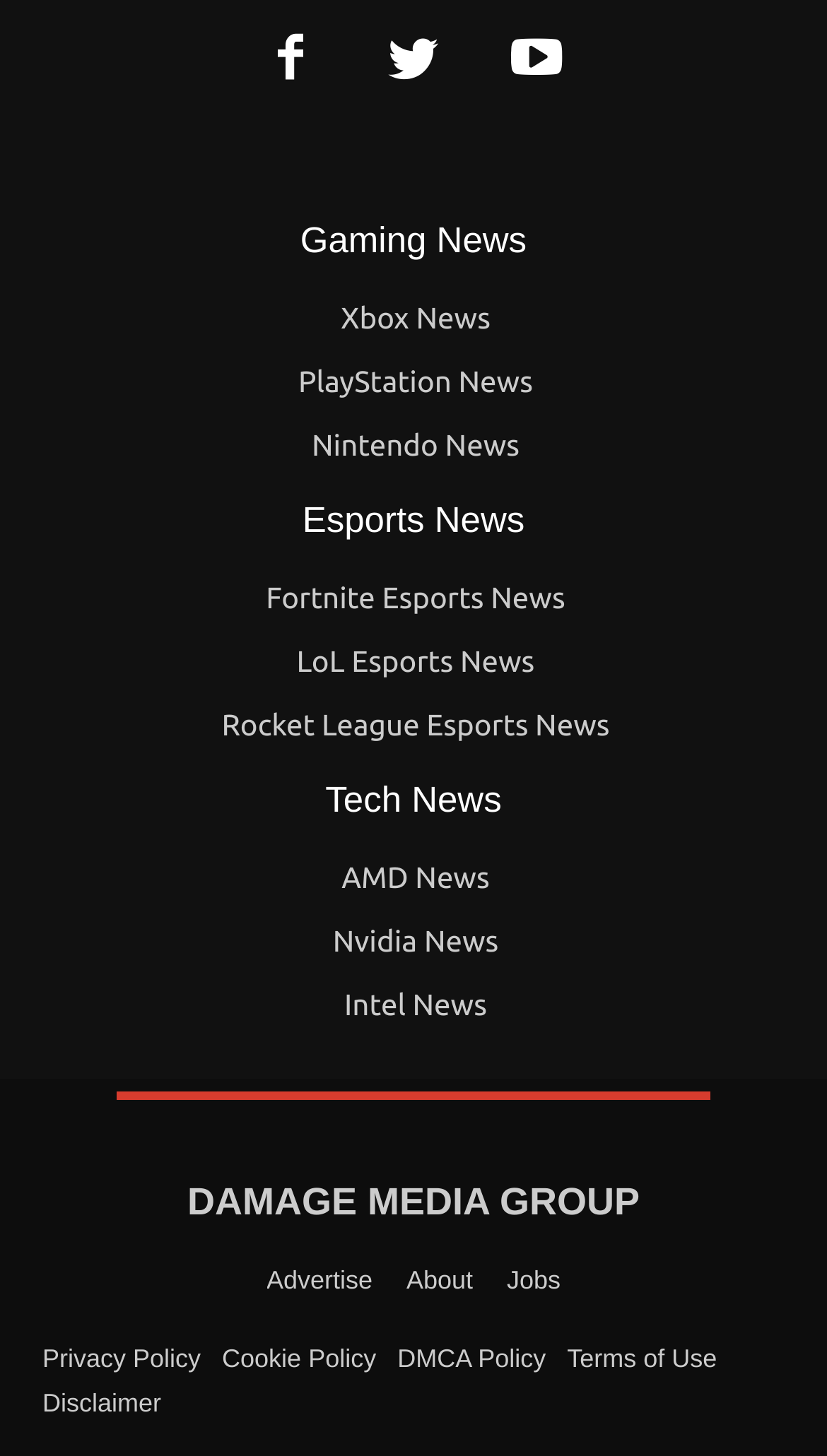Please specify the coordinates of the bounding box for the element that should be clicked to carry out this instruction: "Learn about AMD News". The coordinates must be four float numbers between 0 and 1, formatted as [left, top, right, bottom].

[0.051, 0.58, 0.949, 0.624]